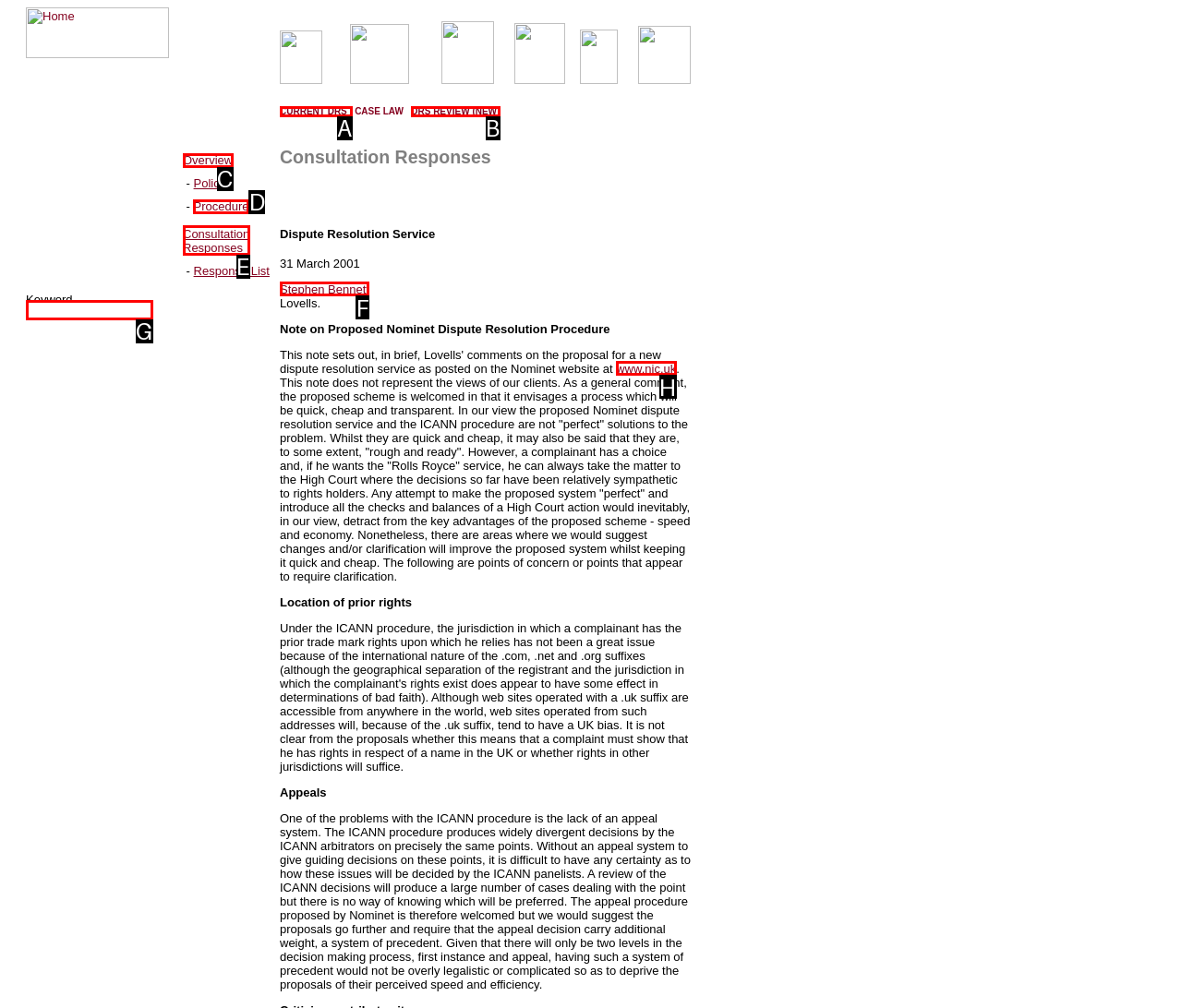Determine the letter of the UI element that will complete the task: search in the keyword search box
Reply with the corresponding letter.

G